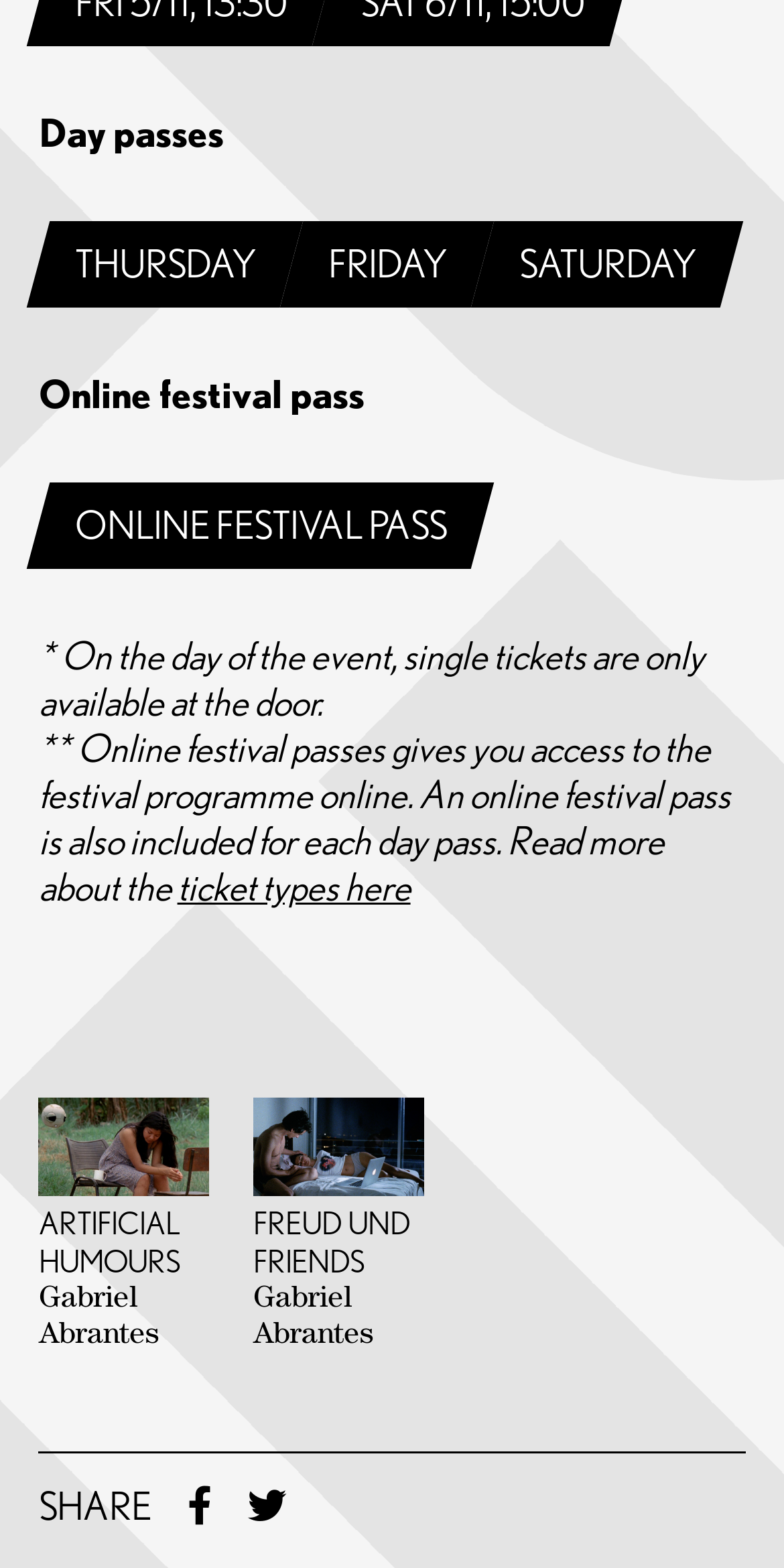How many events are listed on this page?
By examining the image, provide a one-word or phrase answer.

2